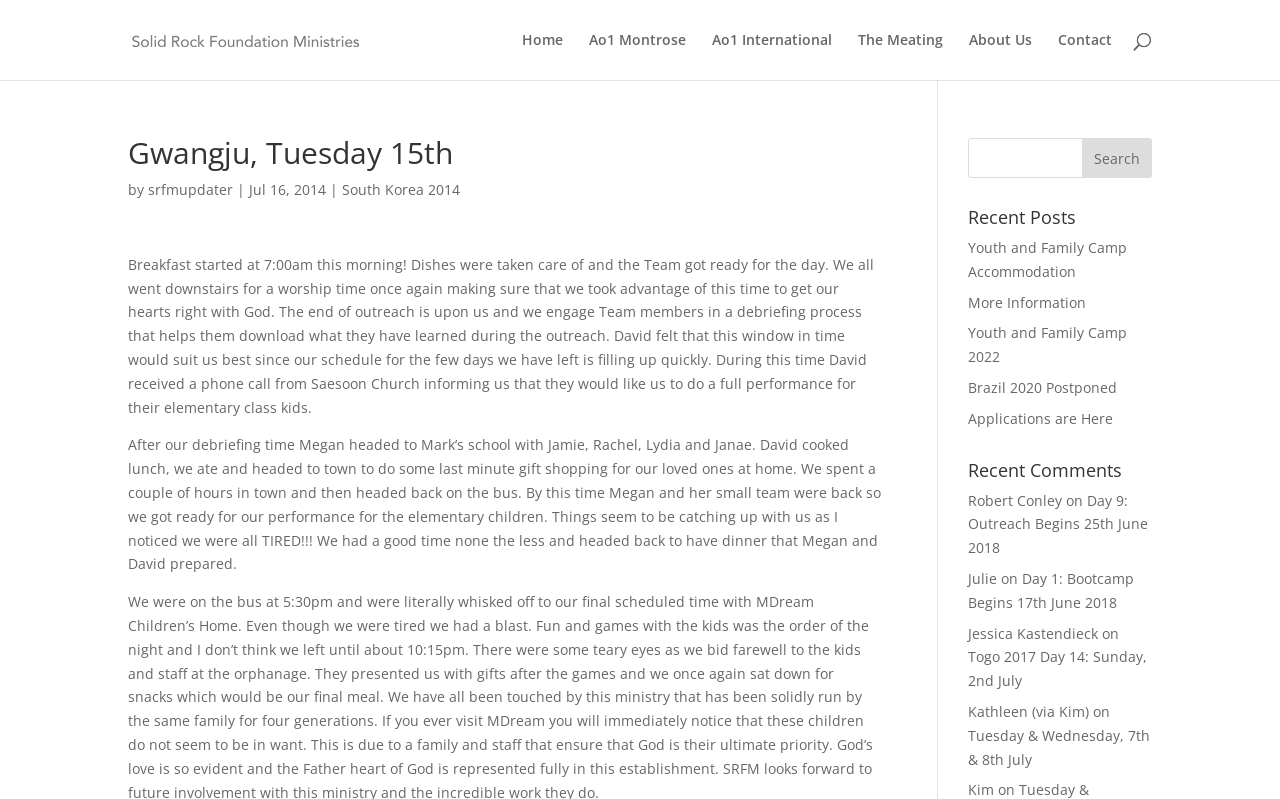Please indicate the bounding box coordinates for the clickable area to complete the following task: "Click on the 'Home' link". The coordinates should be specified as four float numbers between 0 and 1, i.e., [left, top, right, bottom].

[0.408, 0.041, 0.44, 0.1]